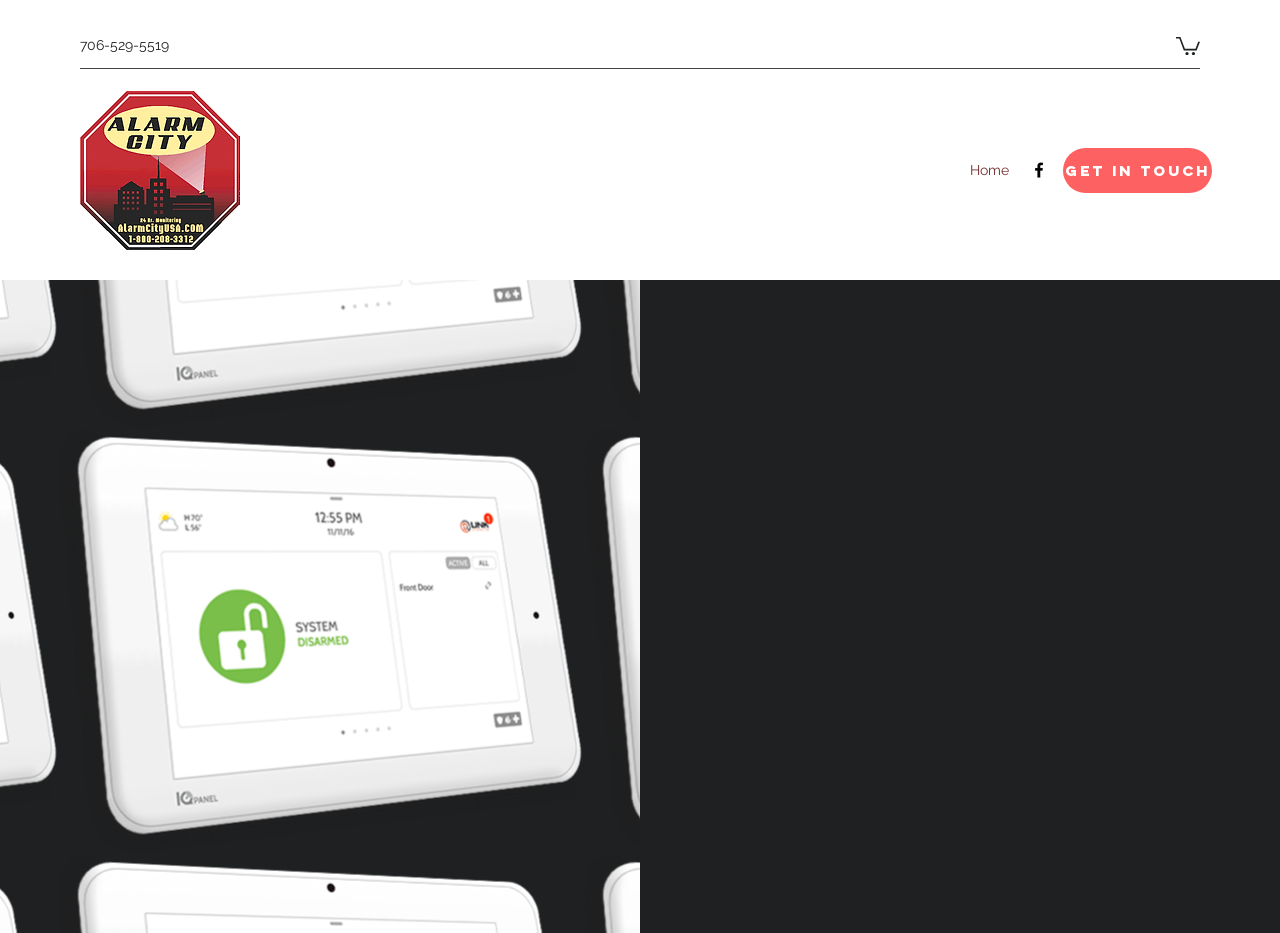Answer the following inquiry with a single word or phrase:
What is the phone number on the top left?

706-529-5519